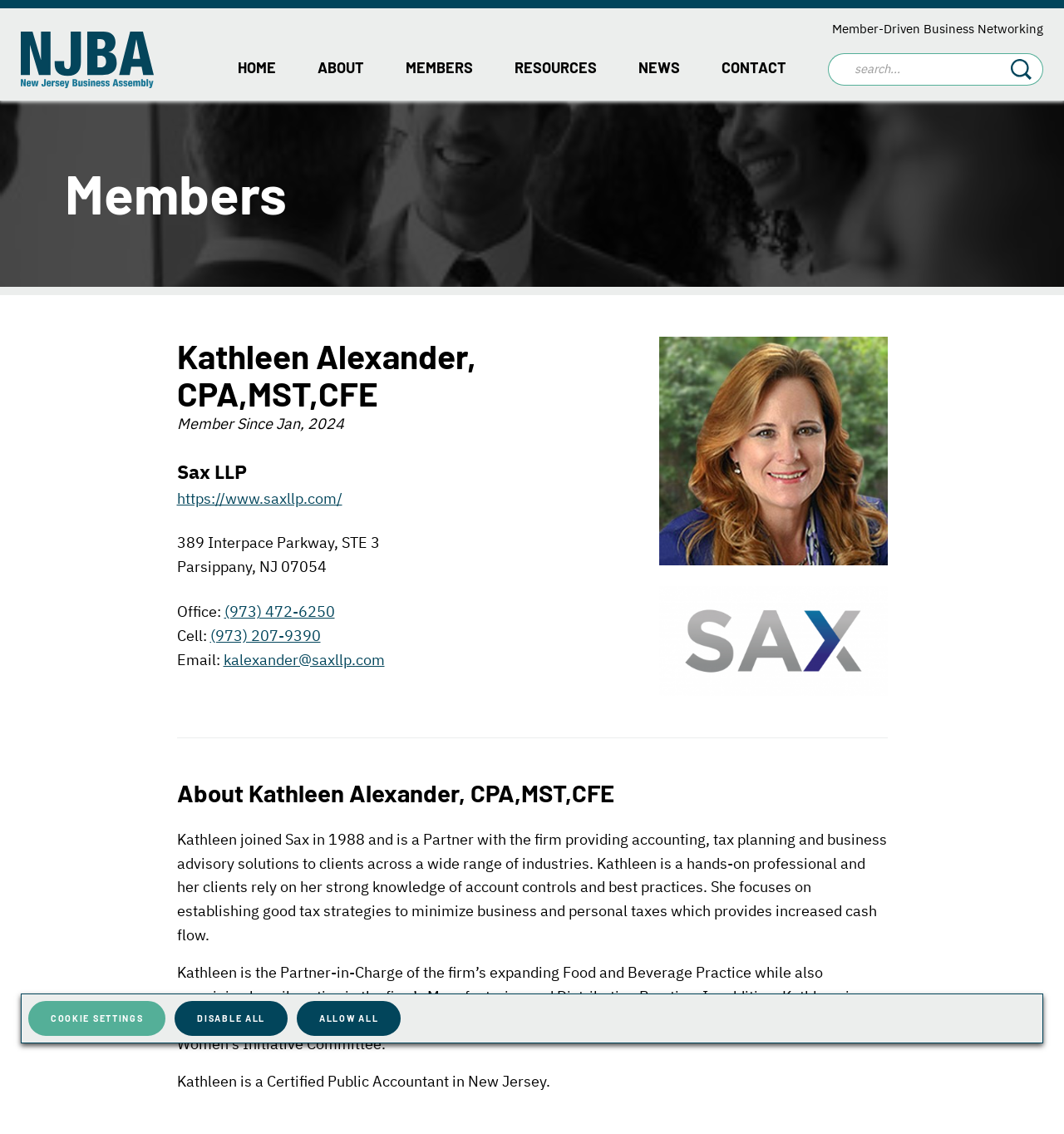Answer briefly with one word or phrase:
What is Kathleen Alexander's role in the firm's training and education?

Director of Technical Training